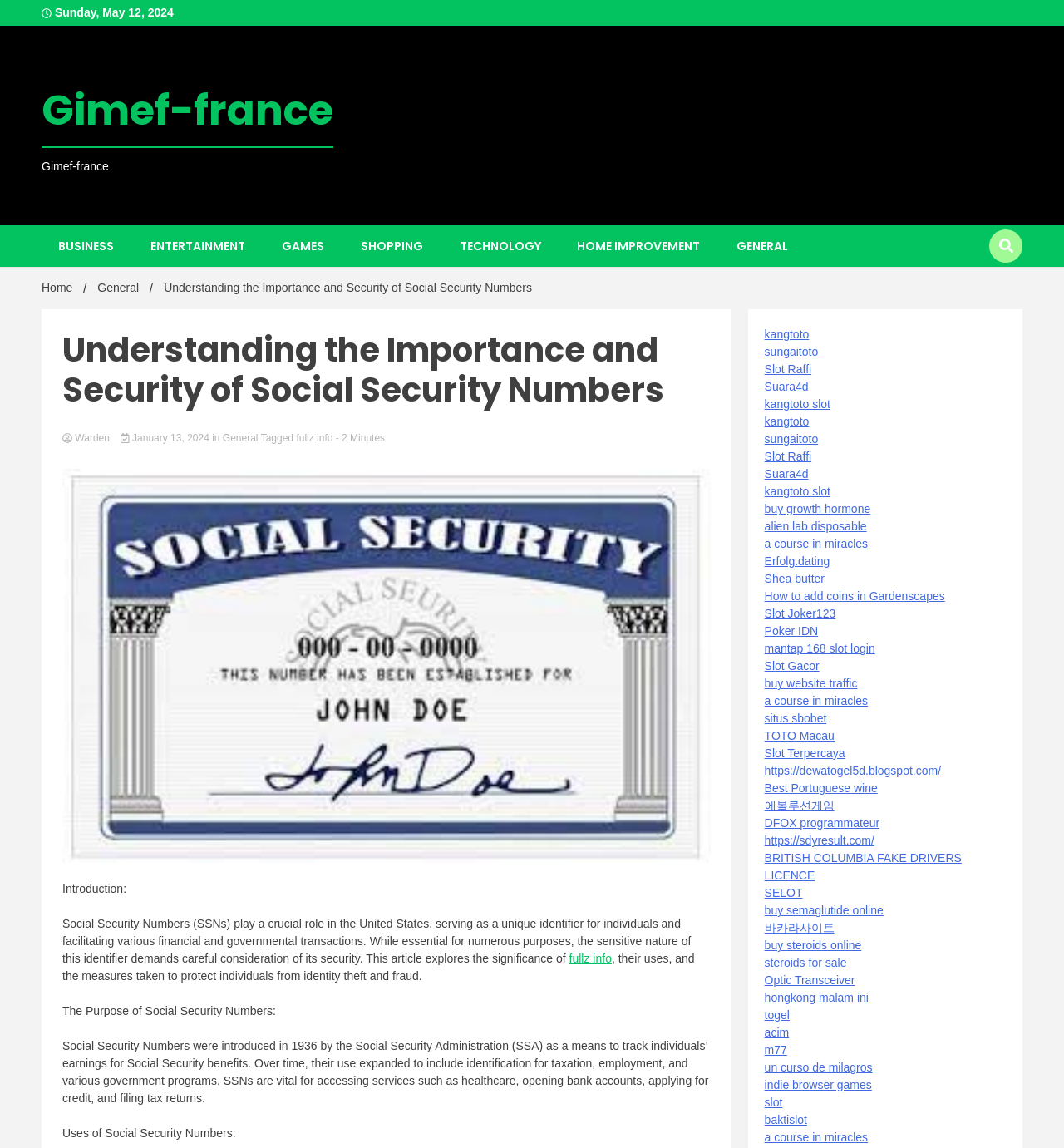Identify the coordinates of the bounding box for the element that must be clicked to accomplish the instruction: "Click on the 'Shea butter' link".

[0.718, 0.498, 0.775, 0.51]